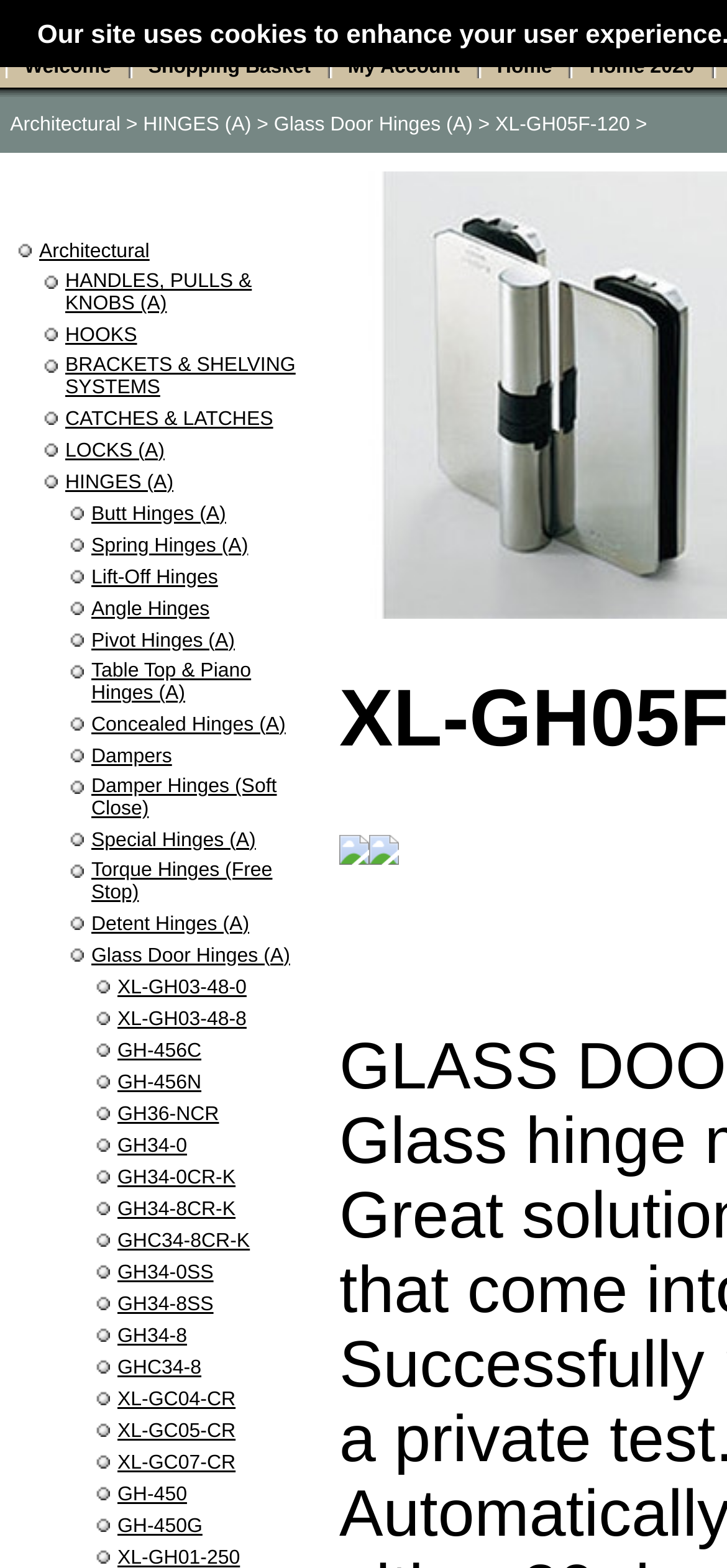Please identify the bounding box coordinates of where to click in order to follow the instruction: "Click on the 'Shopping Basket' link".

[0.204, 0.036, 0.427, 0.05]